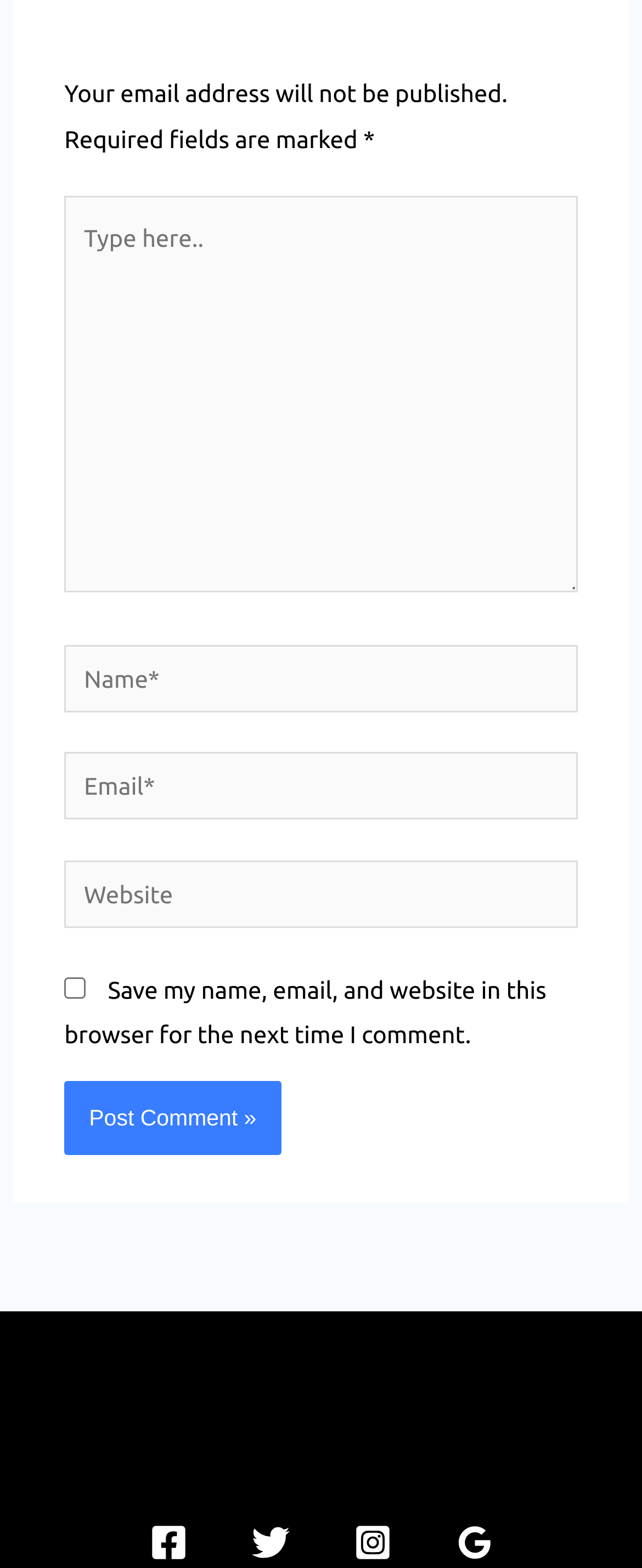Can you find the bounding box coordinates of the area I should click to execute the following instruction: "Enter your name"?

[0.1, 0.411, 0.9, 0.454]